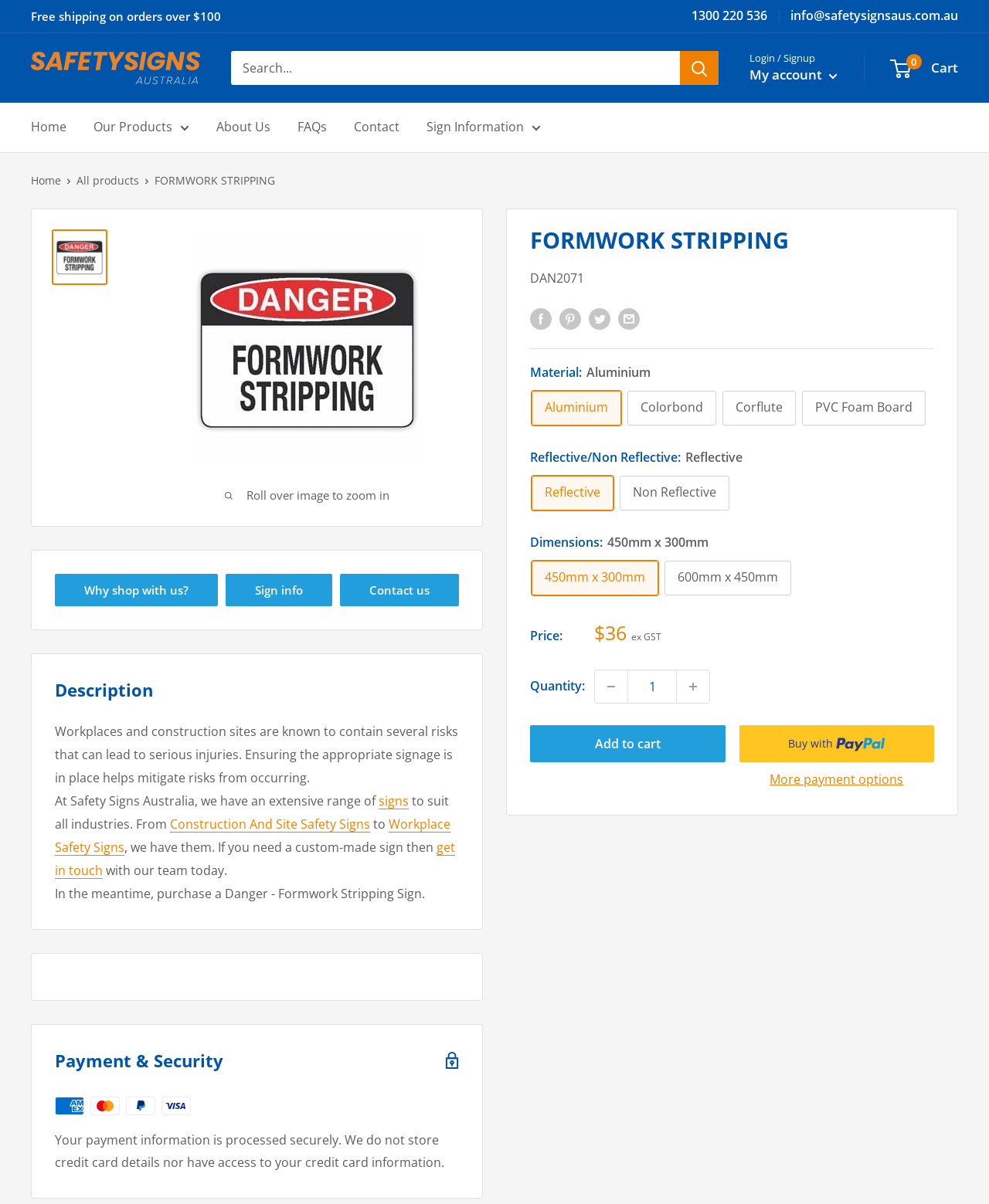Locate the bounding box coordinates of the element that should be clicked to fulfill the instruction: "View product details".

[0.055, 0.477, 0.22, 0.504]